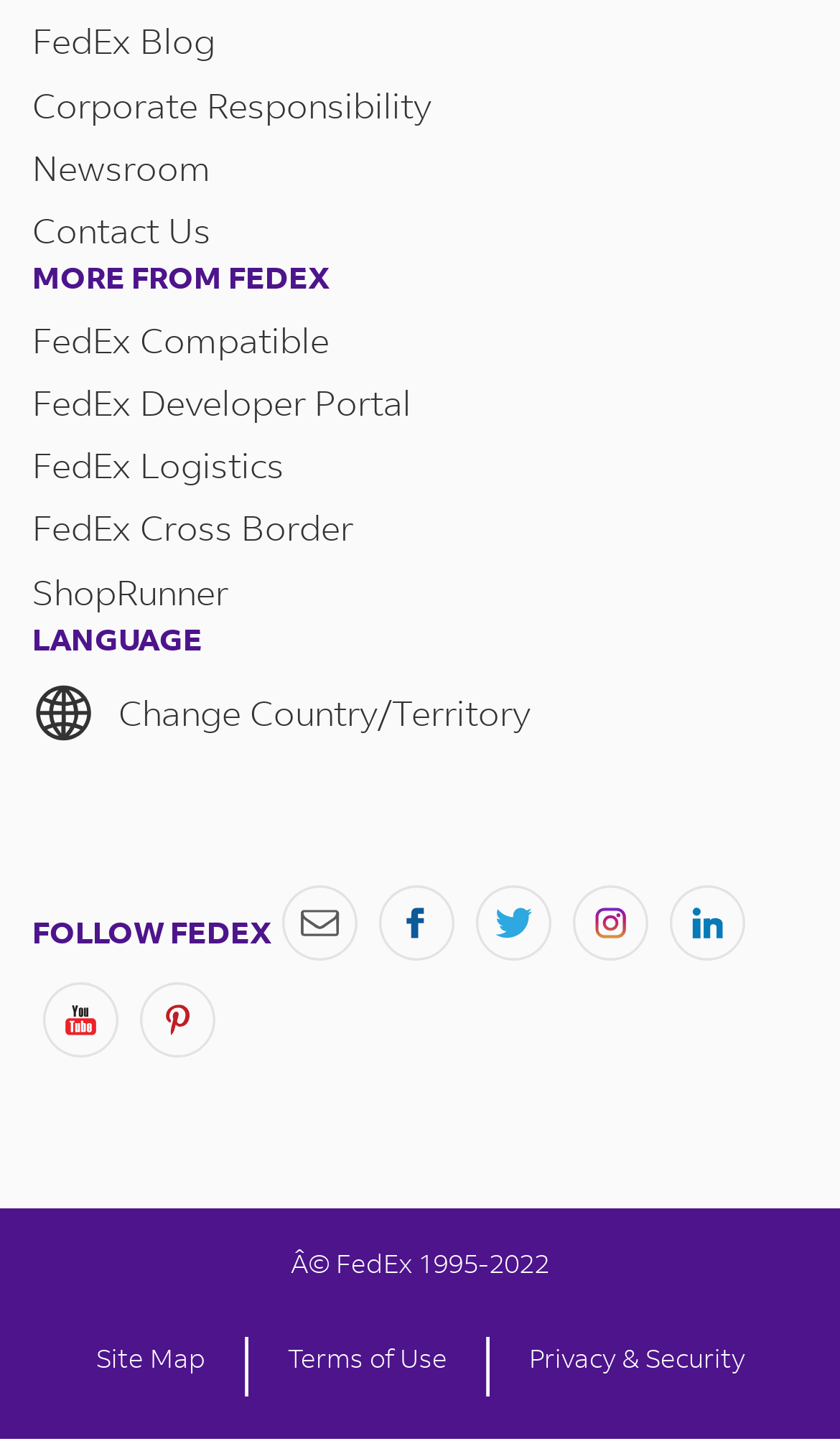What is the copyright year range?
Answer the question with a single word or phrase, referring to the image.

1995-2022